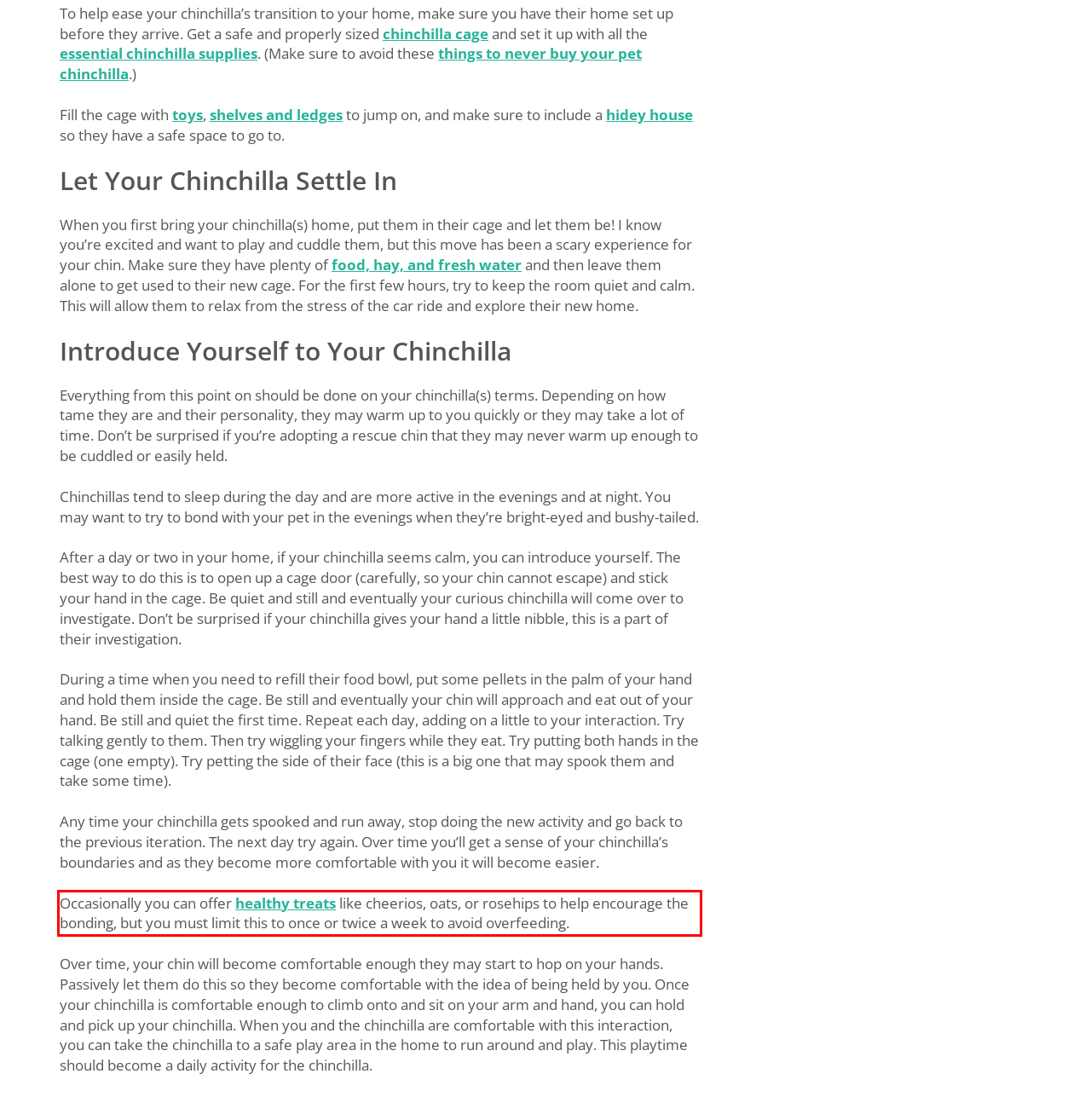Given a screenshot of a webpage, locate the red bounding box and extract the text it encloses.

Occasionally you can offer healthy treats like cheerios, oats, or rosehips to help encourage the bonding, but you must limit this to once or twice a week to avoid overfeeding.